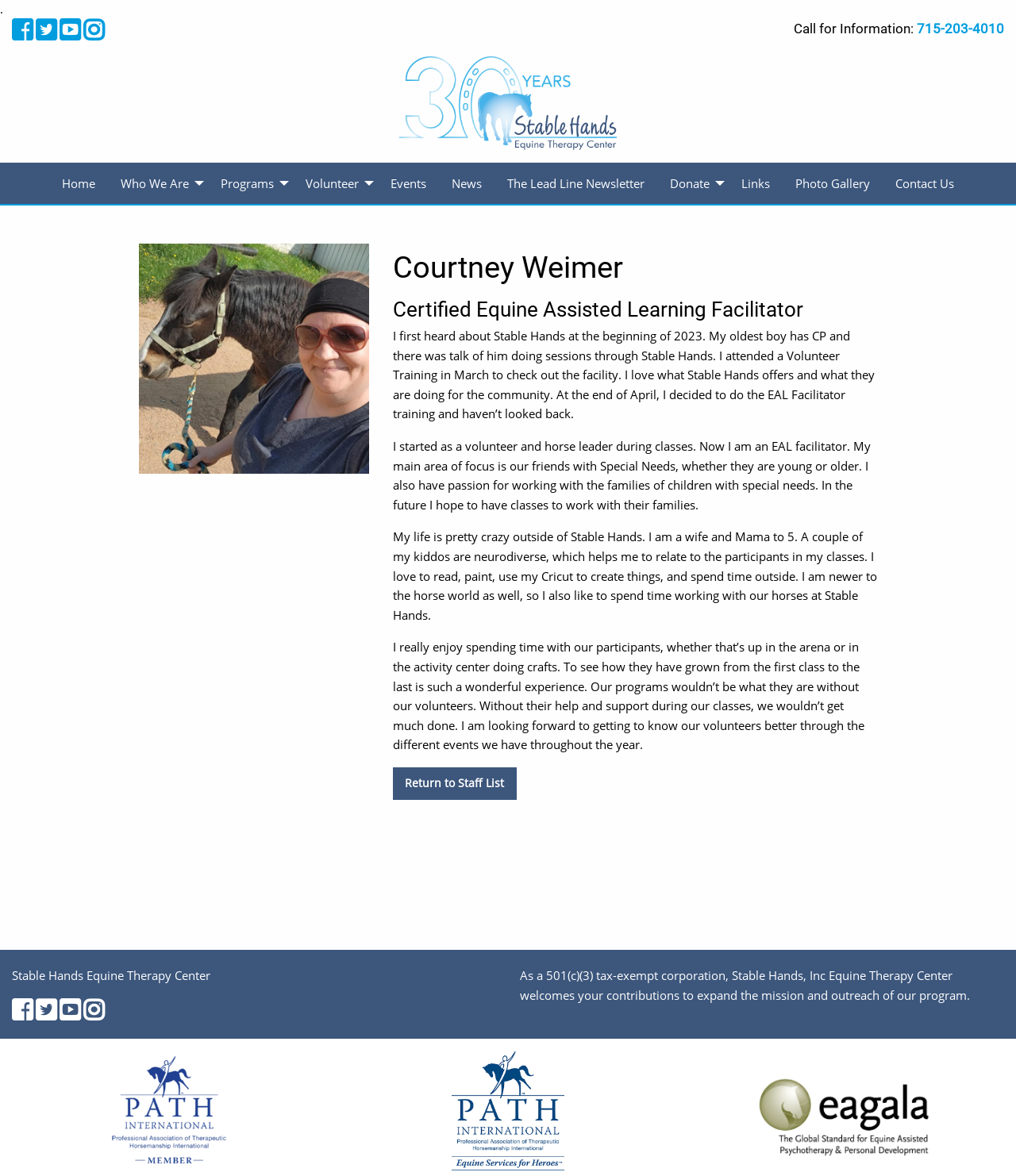Point out the bounding box coordinates of the section to click in order to follow this instruction: "Go to the Main Page".

None